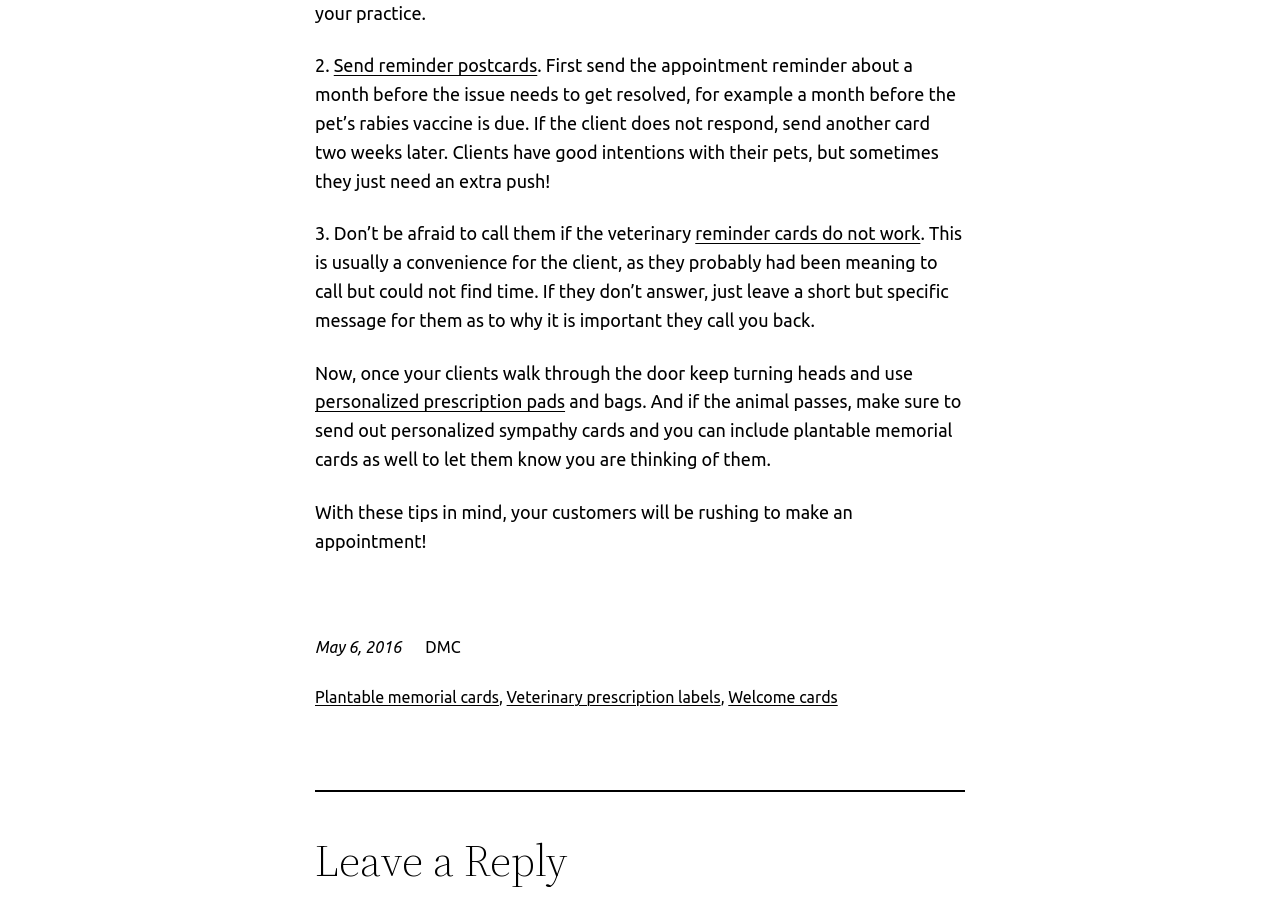From the image, can you give a detailed response to the question below:
What type of cards can be sent to clients after their pet passes away?

The webpage recommends sending personalized sympathy cards to clients after their pet passes away, and also suggests including plantable memorial cards as well.